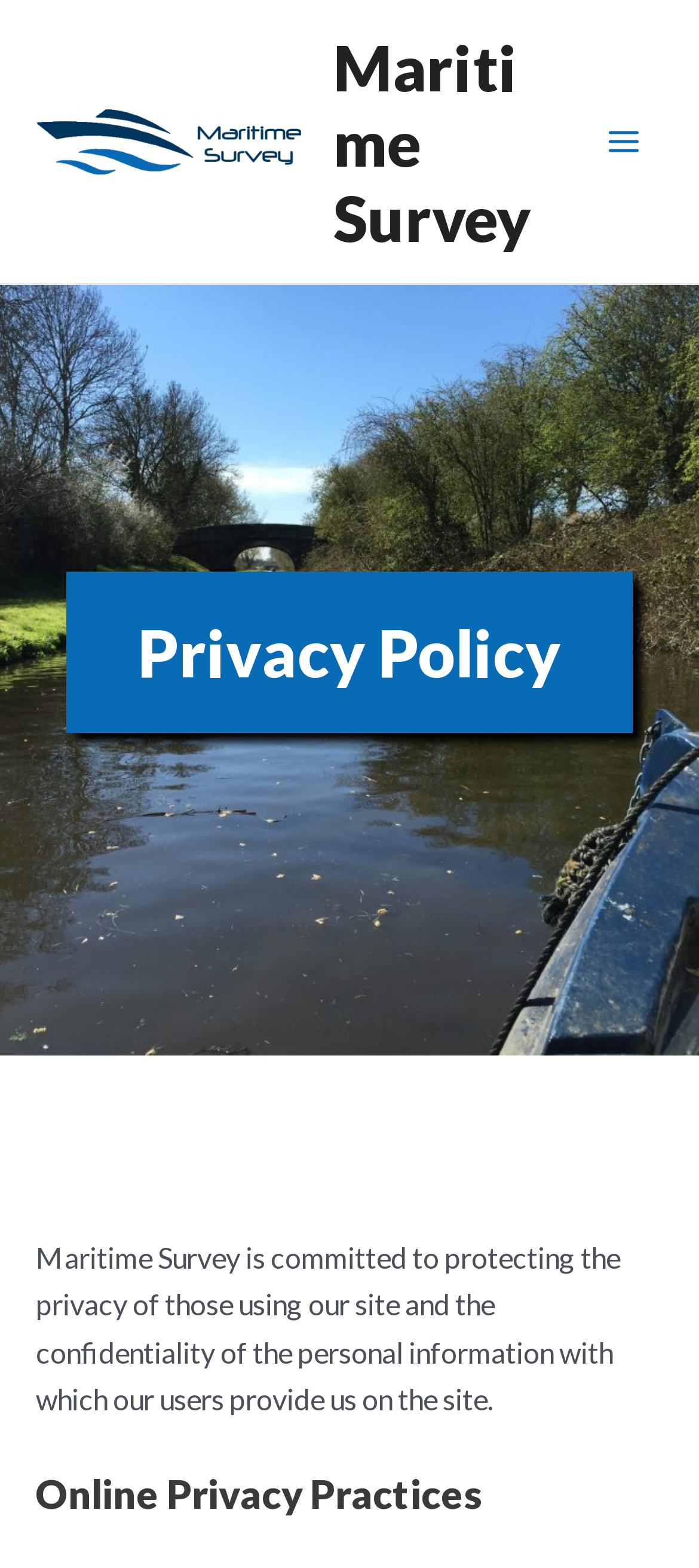Using the provided element description: "Main Menu", identify the bounding box coordinates. The coordinates should be four floats between 0 and 1 in the order [left, top, right, bottom].

[0.836, 0.065, 0.949, 0.115]